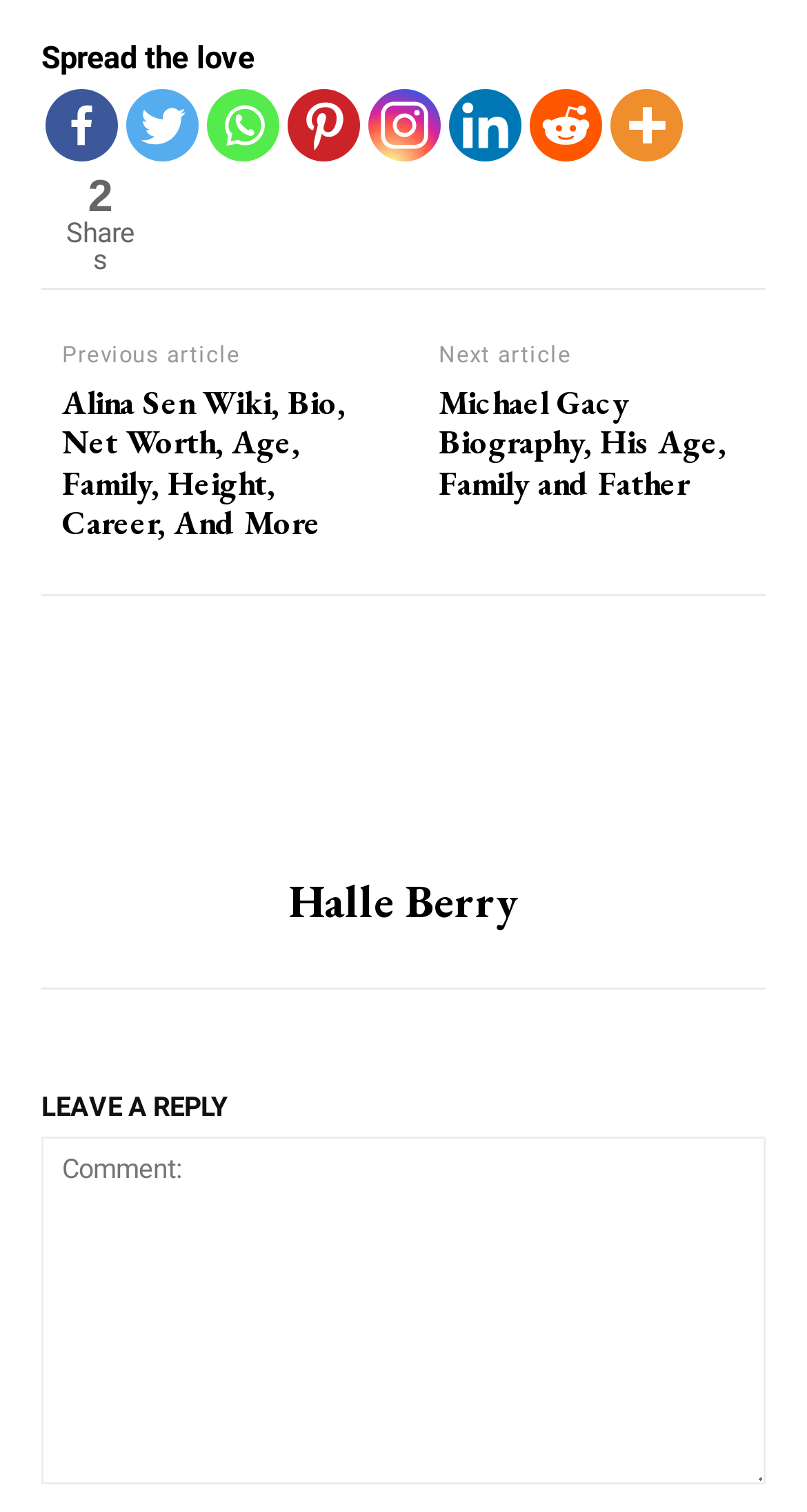Please specify the bounding box coordinates of the clickable region to carry out the following instruction: "View Halle Berry's page". The coordinates should be four float numbers between 0 and 1, in the format [left, top, right, bottom].

[0.377, 0.422, 0.623, 0.553]